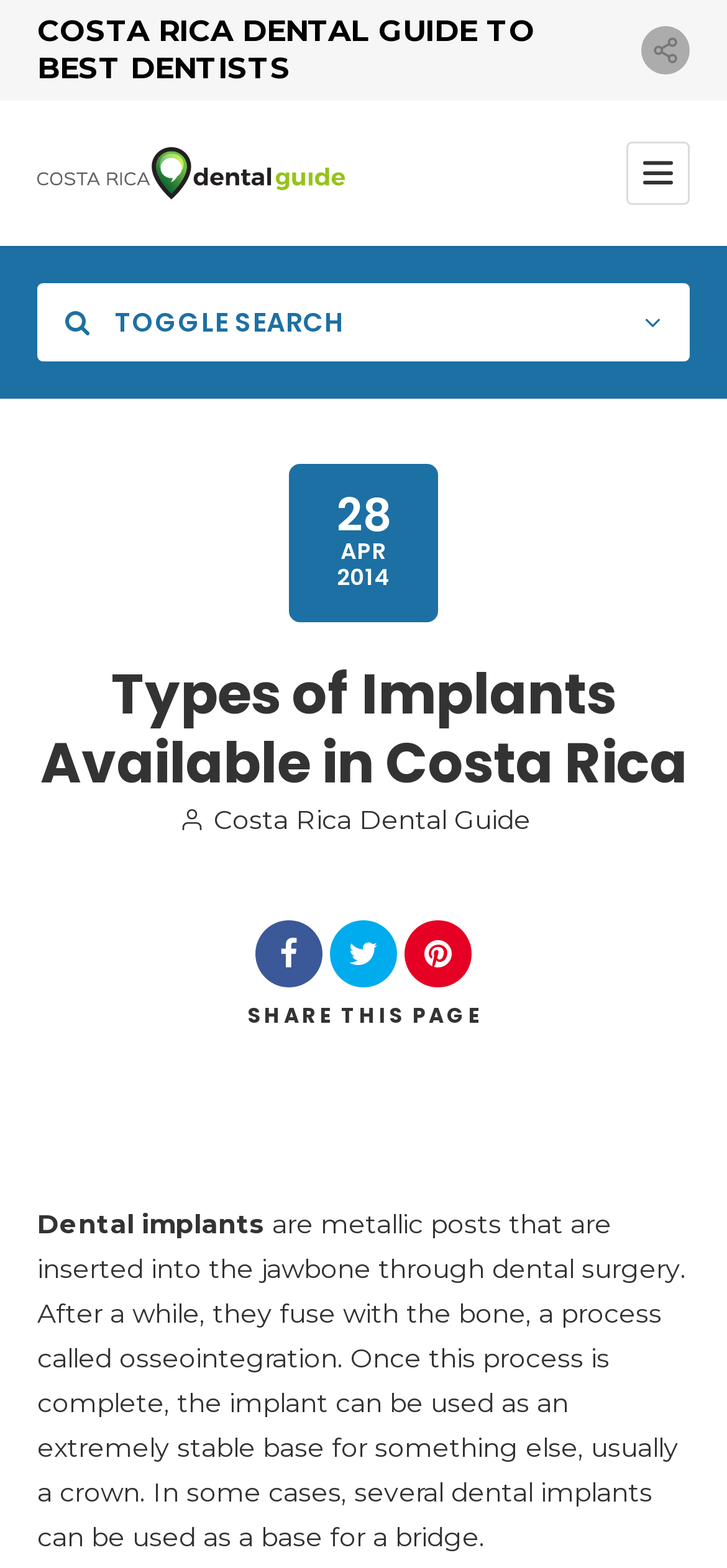Identify the coordinates of the bounding box for the element that must be clicked to accomplish the instruction: "Click the logo".

[0.051, 0.093, 0.474, 0.128]